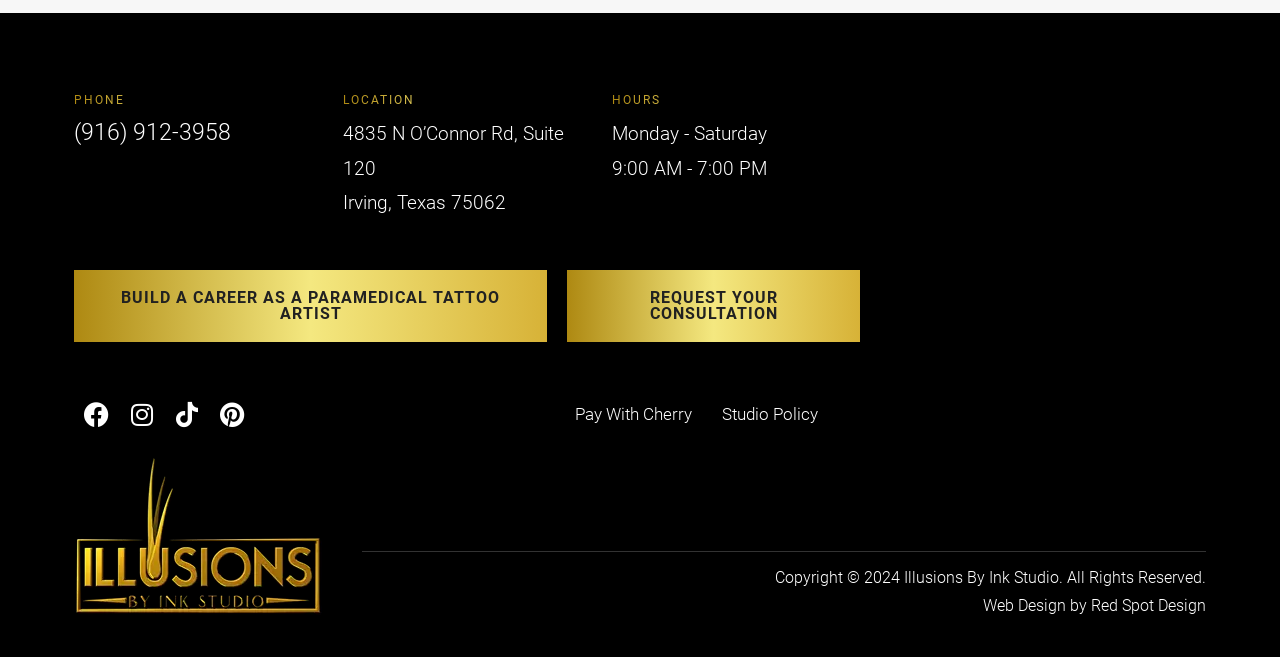Using the element description: "Privacy Policy", determine the bounding box coordinates. The coordinates should be in the format [left, top, right, bottom], with values between 0 and 1.

None